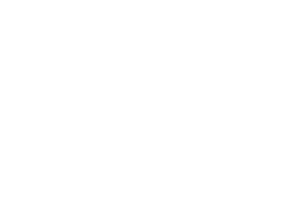Who is the catalog a crucial resource for?
Answer with a single word or short phrase according to what you see in the image.

Manufacturers and businesses